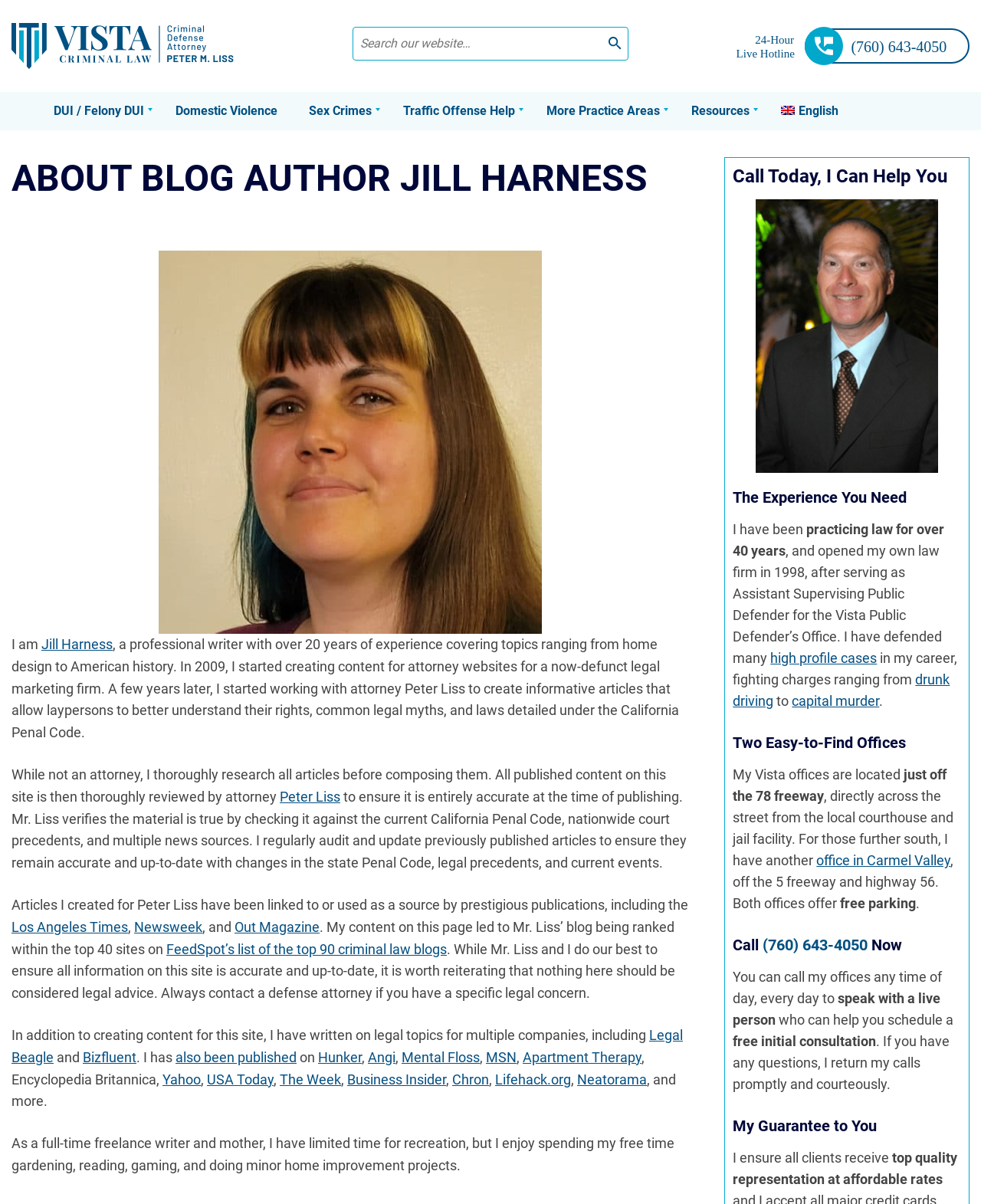Provide the bounding box coordinates of the UI element this sentence describes: "office in Carmel Valley".

[0.832, 0.708, 0.969, 0.721]